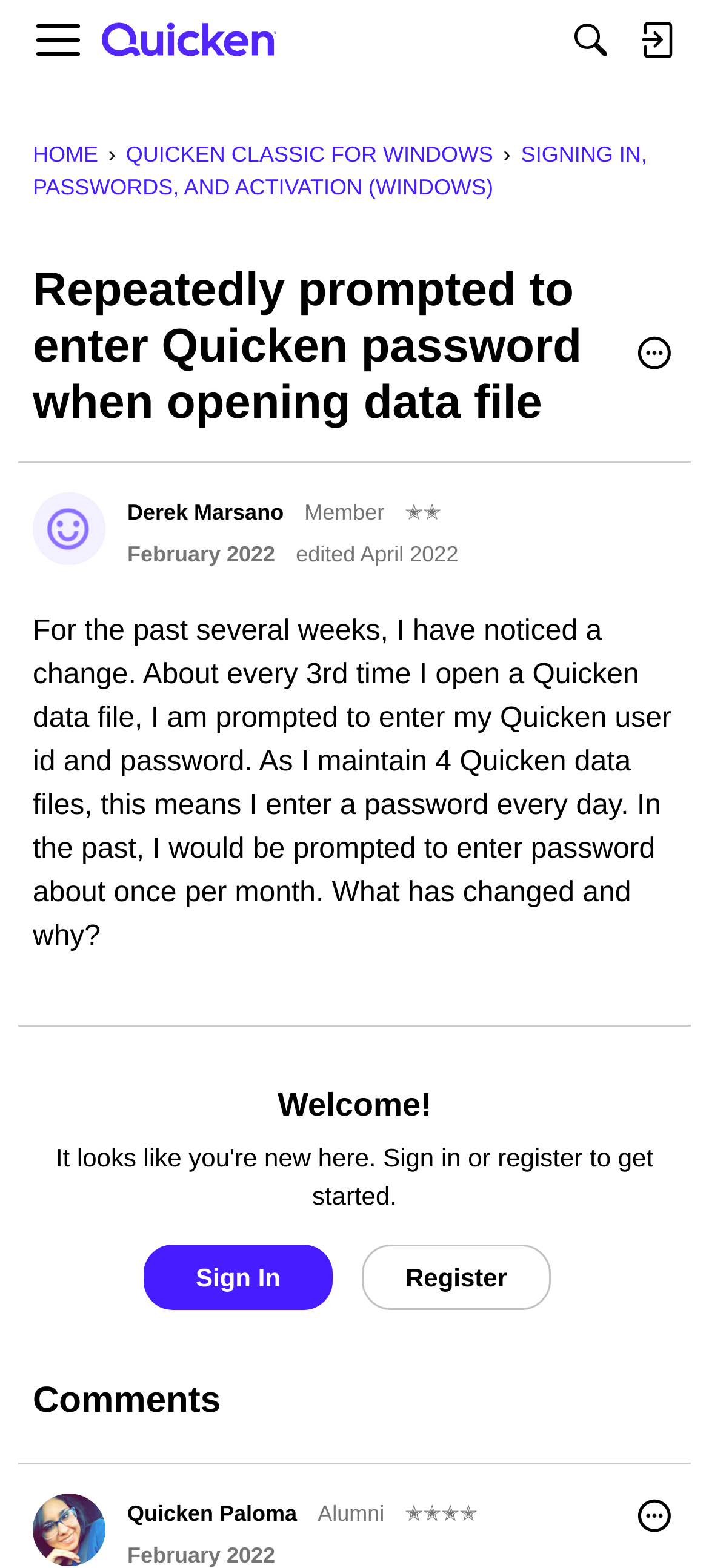Identify the bounding box coordinates of the region that needs to be clicked to carry out this instruction: "Edit the post". Provide these coordinates as four float numbers ranging from 0 to 1, i.e., [left, top, right, bottom].

[0.892, 0.212, 0.954, 0.24]